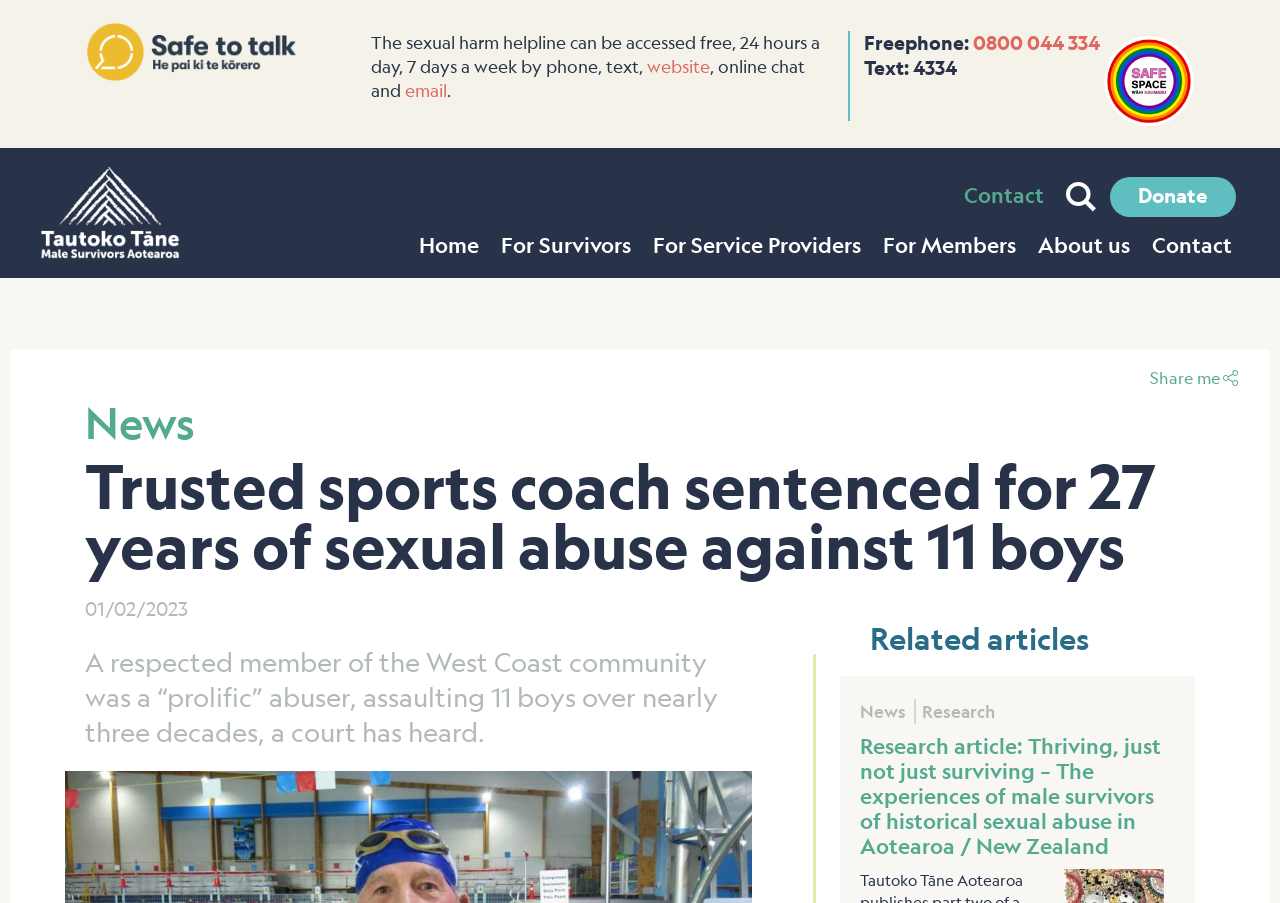Identify the bounding box coordinates for the element you need to click to achieve the following task: "Share this article". The coordinates must be four float values ranging from 0 to 1, formatted as [left, top, right, bottom].

[0.898, 0.406, 0.97, 0.43]